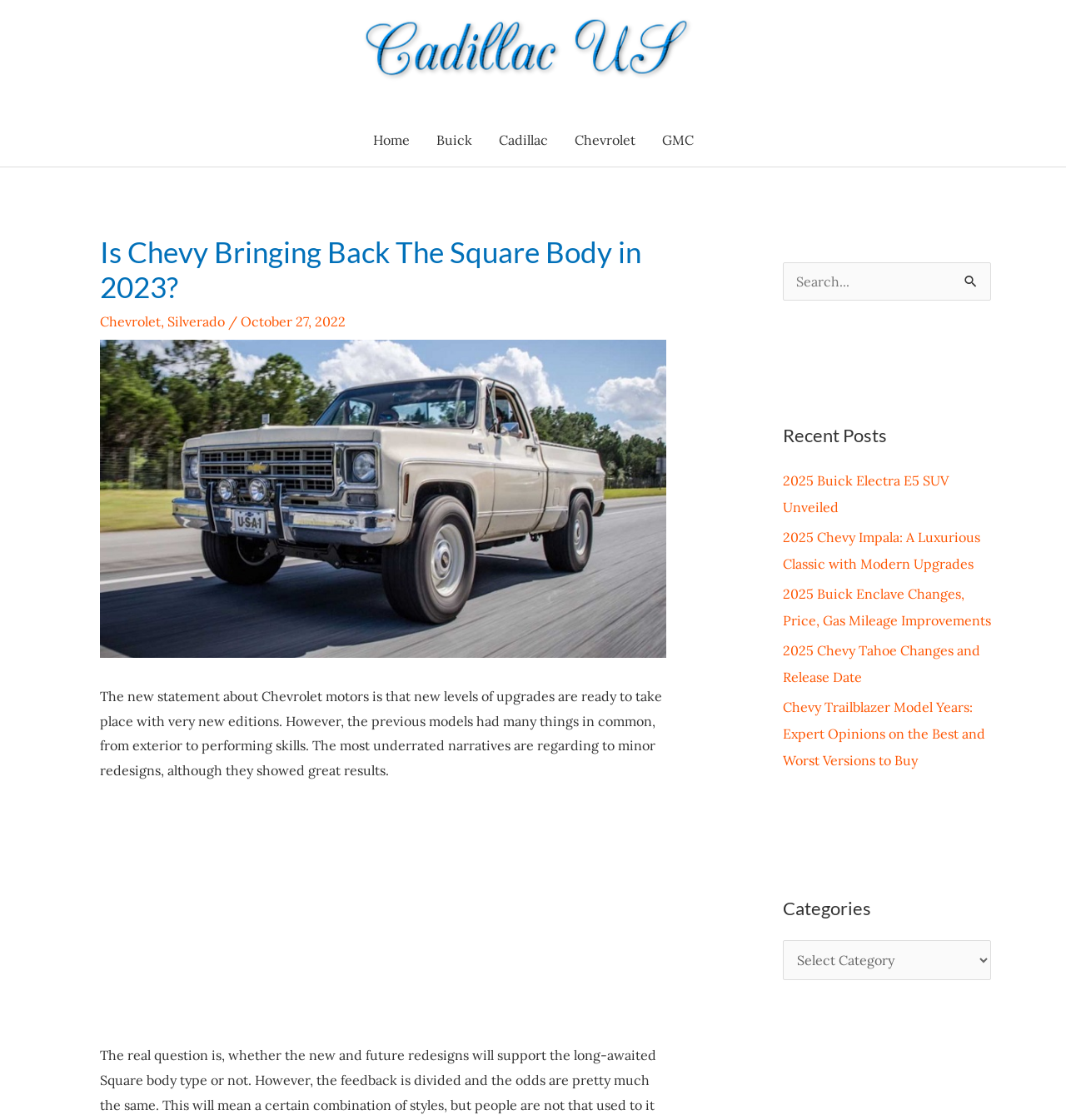Respond to the question below with a single word or phrase: How many links are in the site navigation?

5